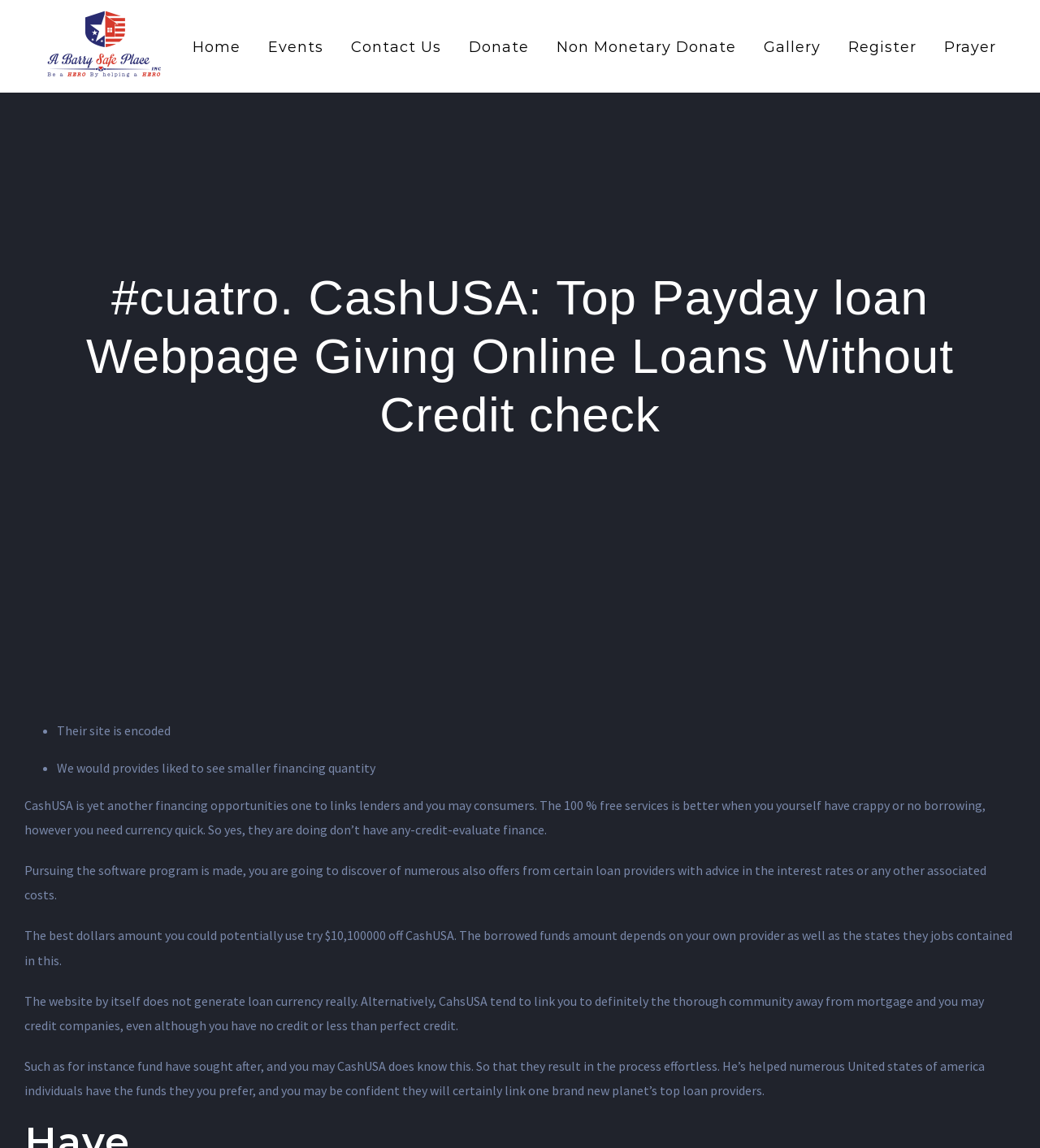What is the maximum loan amount available?
Please use the image to provide an in-depth answer to the question.

According to the webpage, the maximum loan amount that can be borrowed through CashUSA is $10,100. This amount depends on the lender and the state in which they operate.